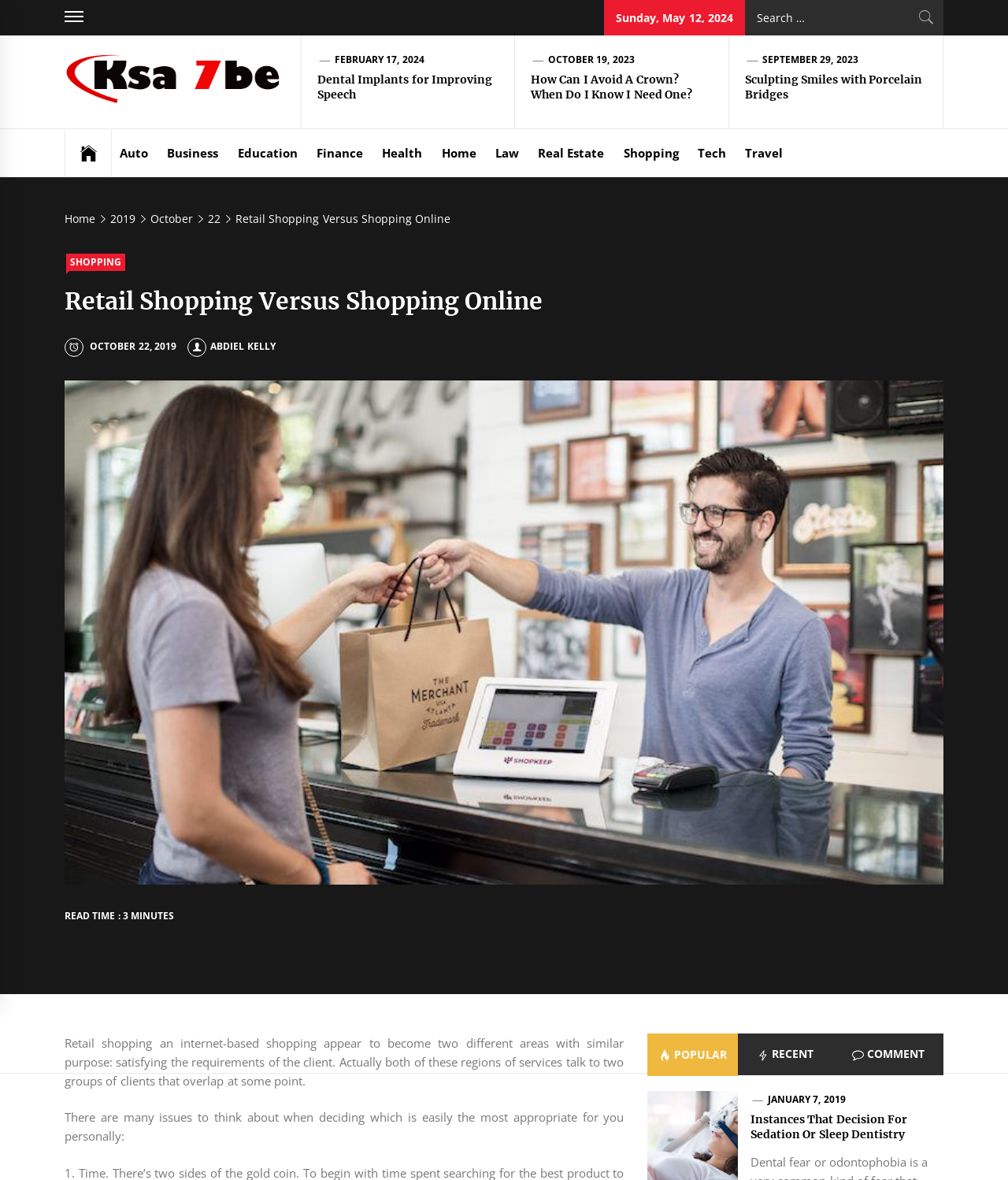Identify and provide the main heading of the webpage.

Retail Shopping Versus Shopping Online